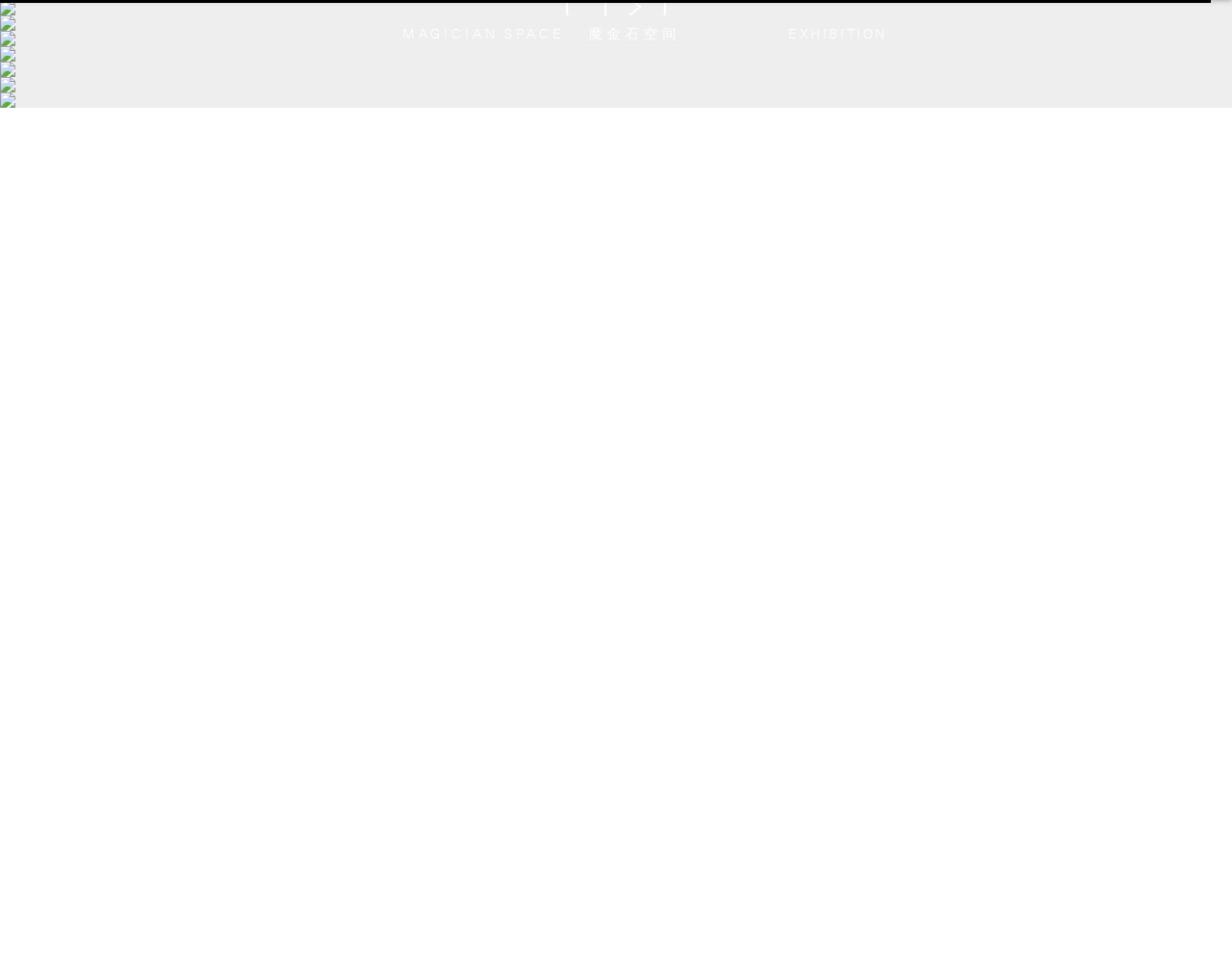Please find and report the primary heading text from the webpage.

MAGICIAN SPACE 魔金石空间